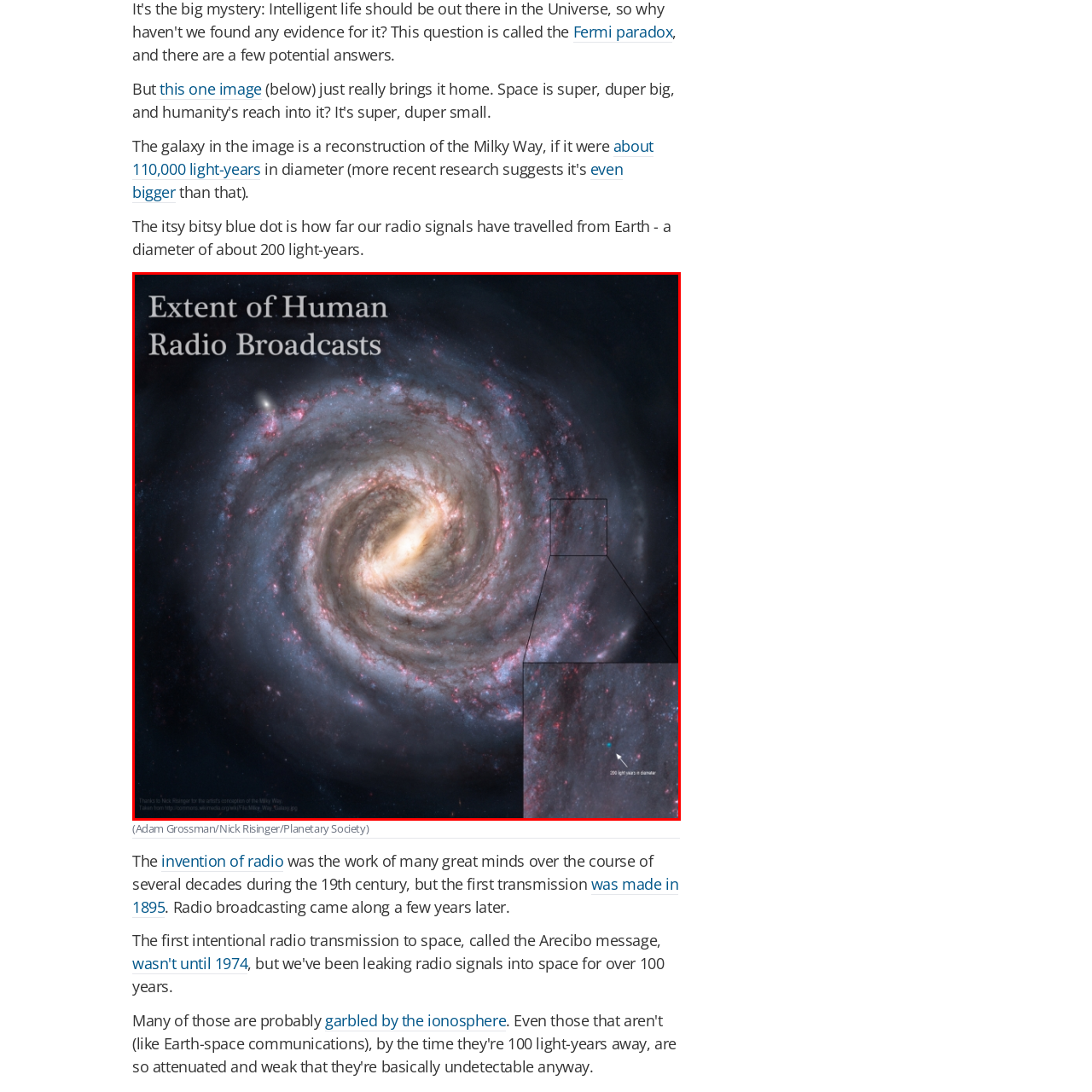Focus on the area marked by the red boundary, What is the distance of the blue dot from Earth? Answer concisely with a single word or phrase.

200 light-years